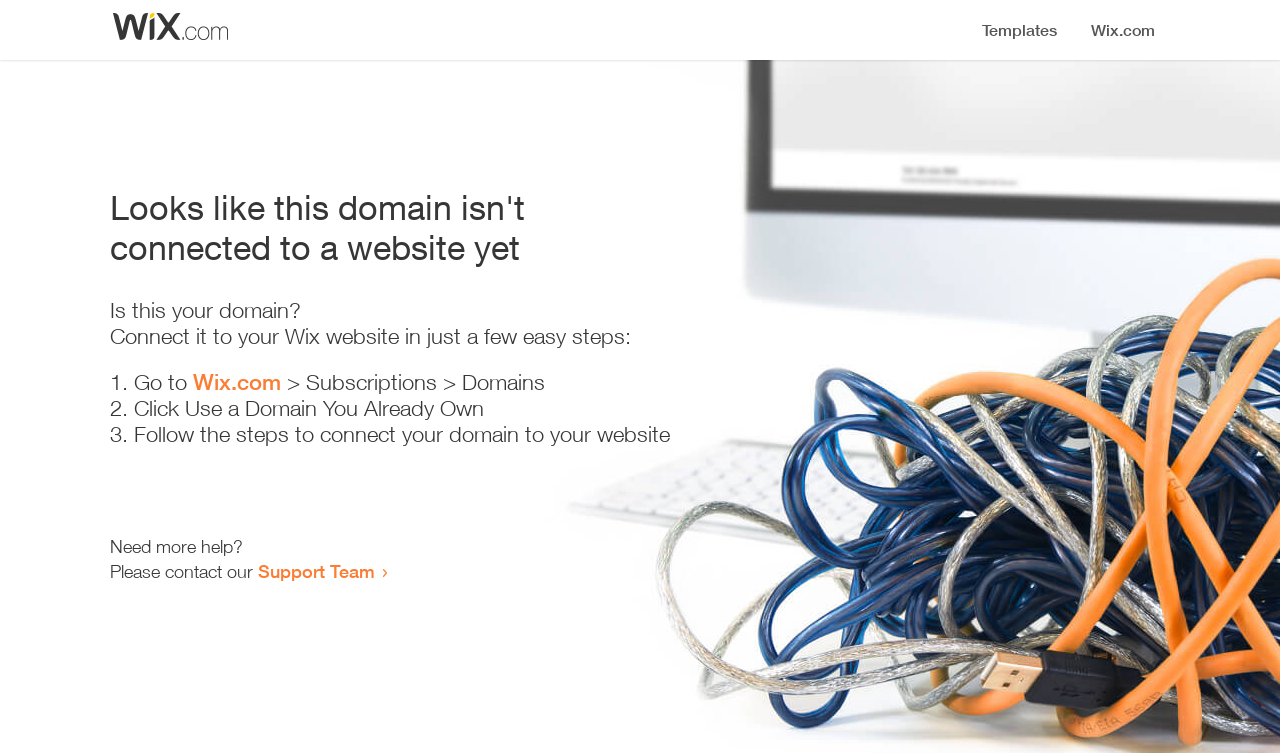Respond to the question below with a single word or phrase: Who to contact for more help?

Support Team